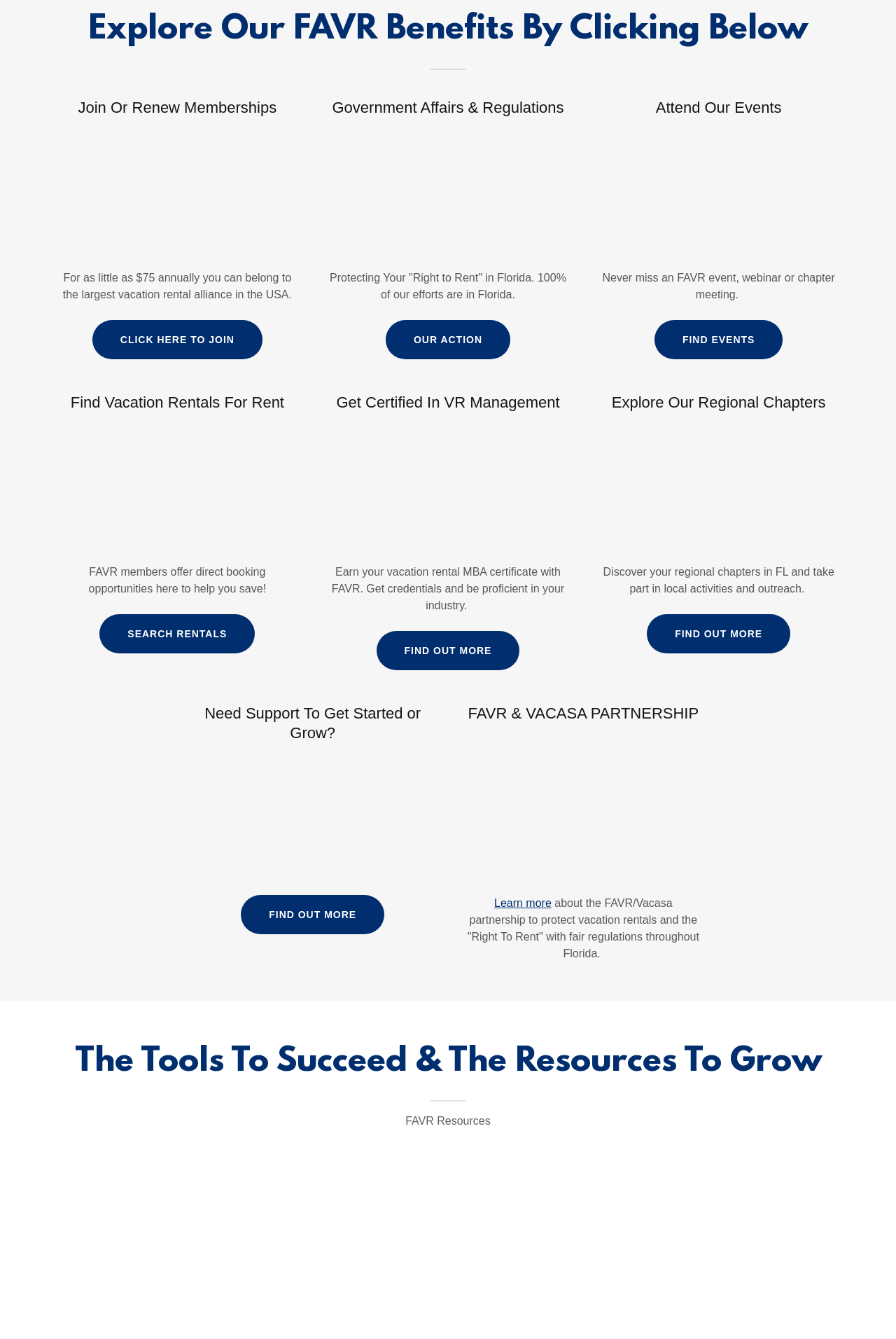What can be found in the regional chapters?
Using the details from the image, give an elaborate explanation to answer the question.

The answer can be found in the StaticText element with the text 'Discover your regional chapters in FL and take part in local activities and outreach.' which is located below the 'Explore Our Regional Chapters' heading.